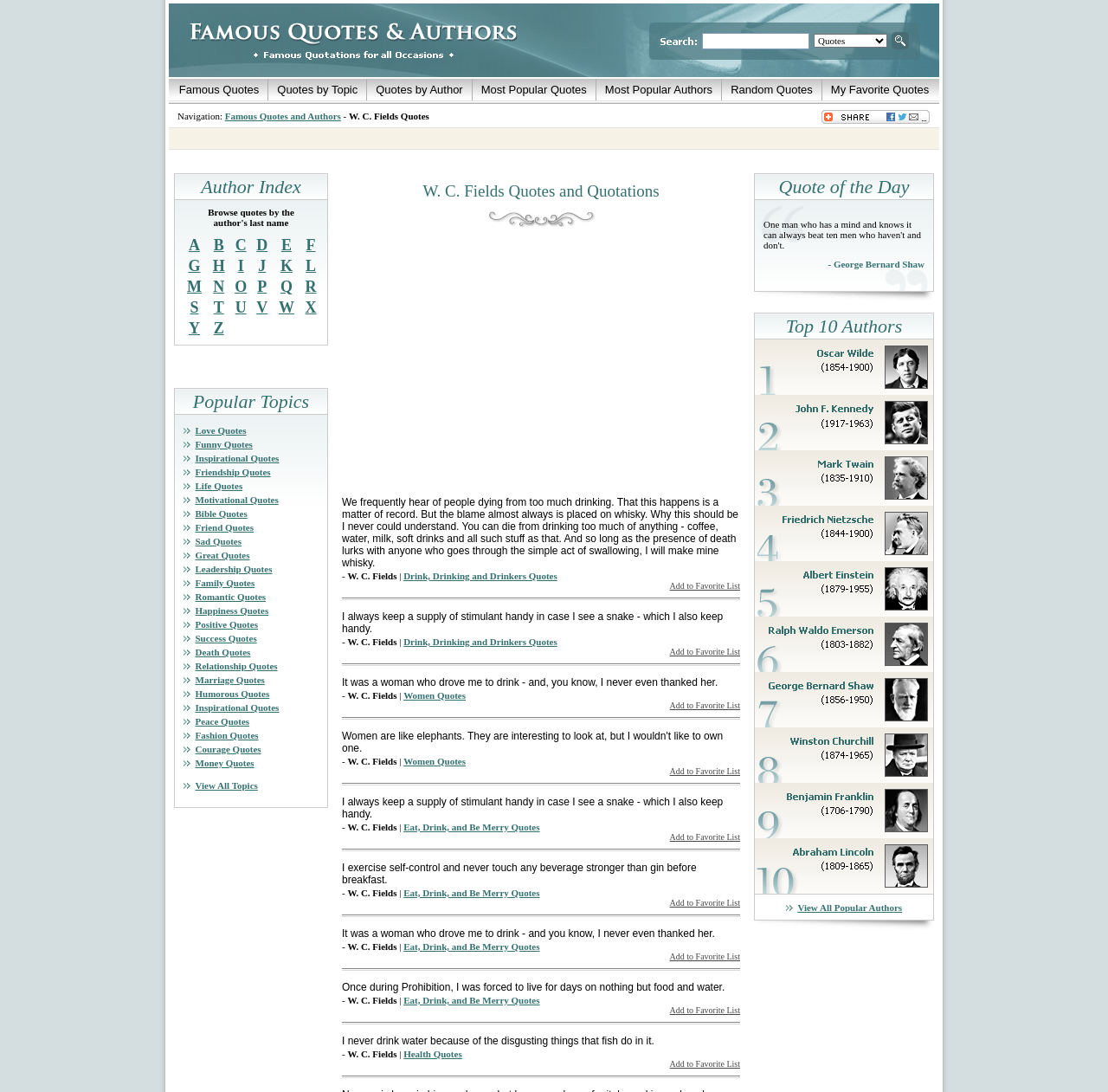How many links are there in the 'Famous Quotes and Authors' section?
Give a detailed explanation using the information visible in the image.

The 'Famous Quotes and Authors' section contains a series of links, including 'Famous Quotes', 'Quotes by Topic', 'Quotes by Author', and others. Counting these links, there are a total of 9 links in this section.